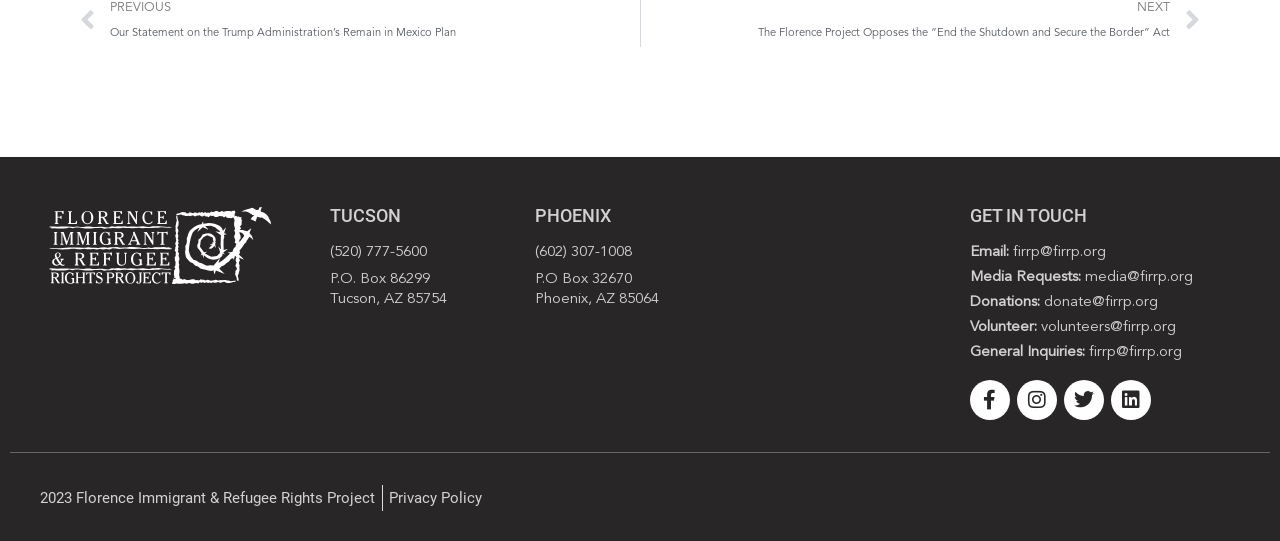Please determine the bounding box coordinates, formatted as (top-left x, top-left y, bottom-right x, bottom-right y), with all values as floating point numbers between 0 and 1. Identify the bounding box of the region described as: Twitter

[0.831, 0.702, 0.862, 0.776]